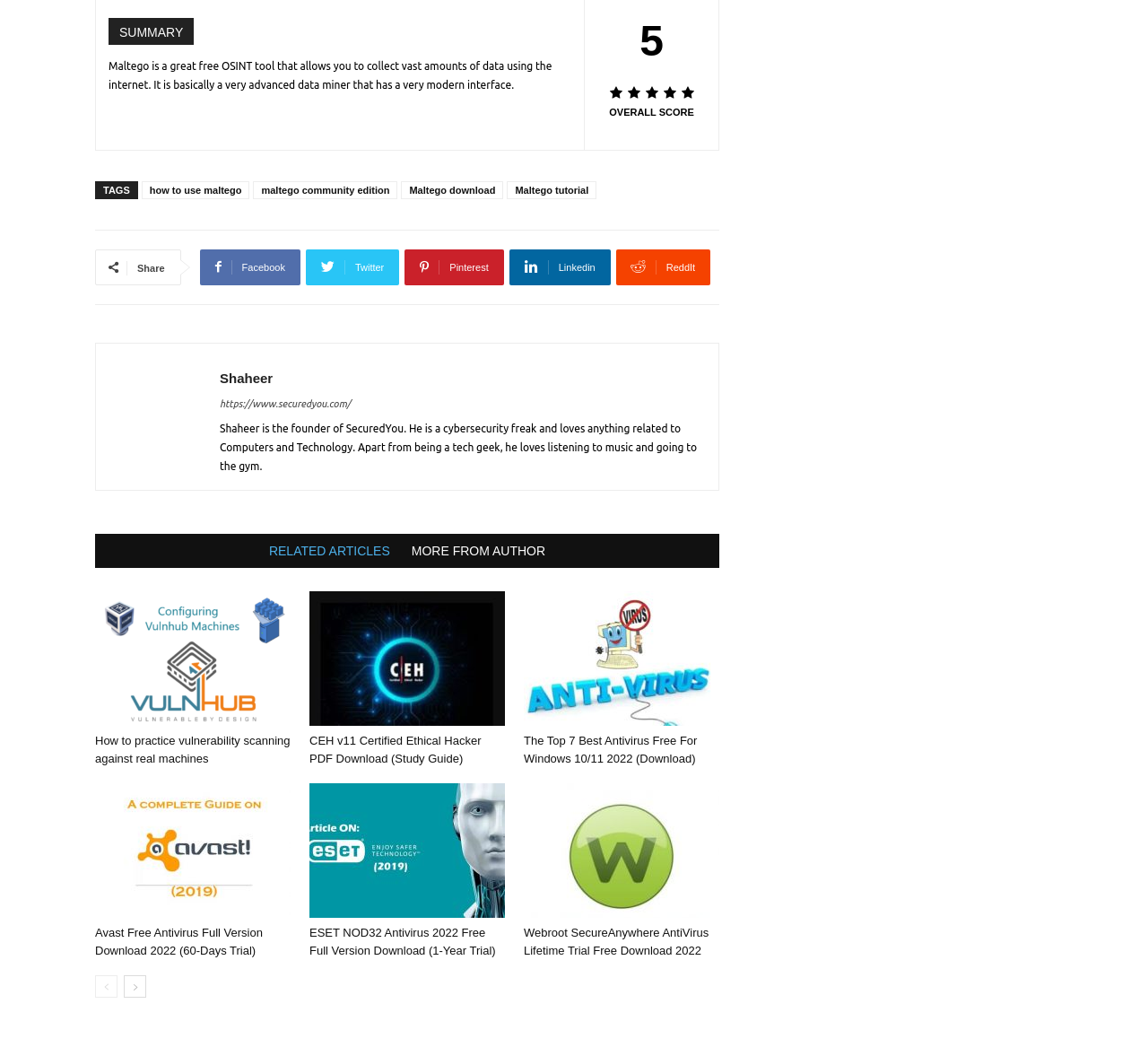Please identify the bounding box coordinates of the element that needs to be clicked to perform the following instruction: "Read 'How to practice vulnerability scanning against real machines'".

[0.083, 0.56, 0.253, 0.687]